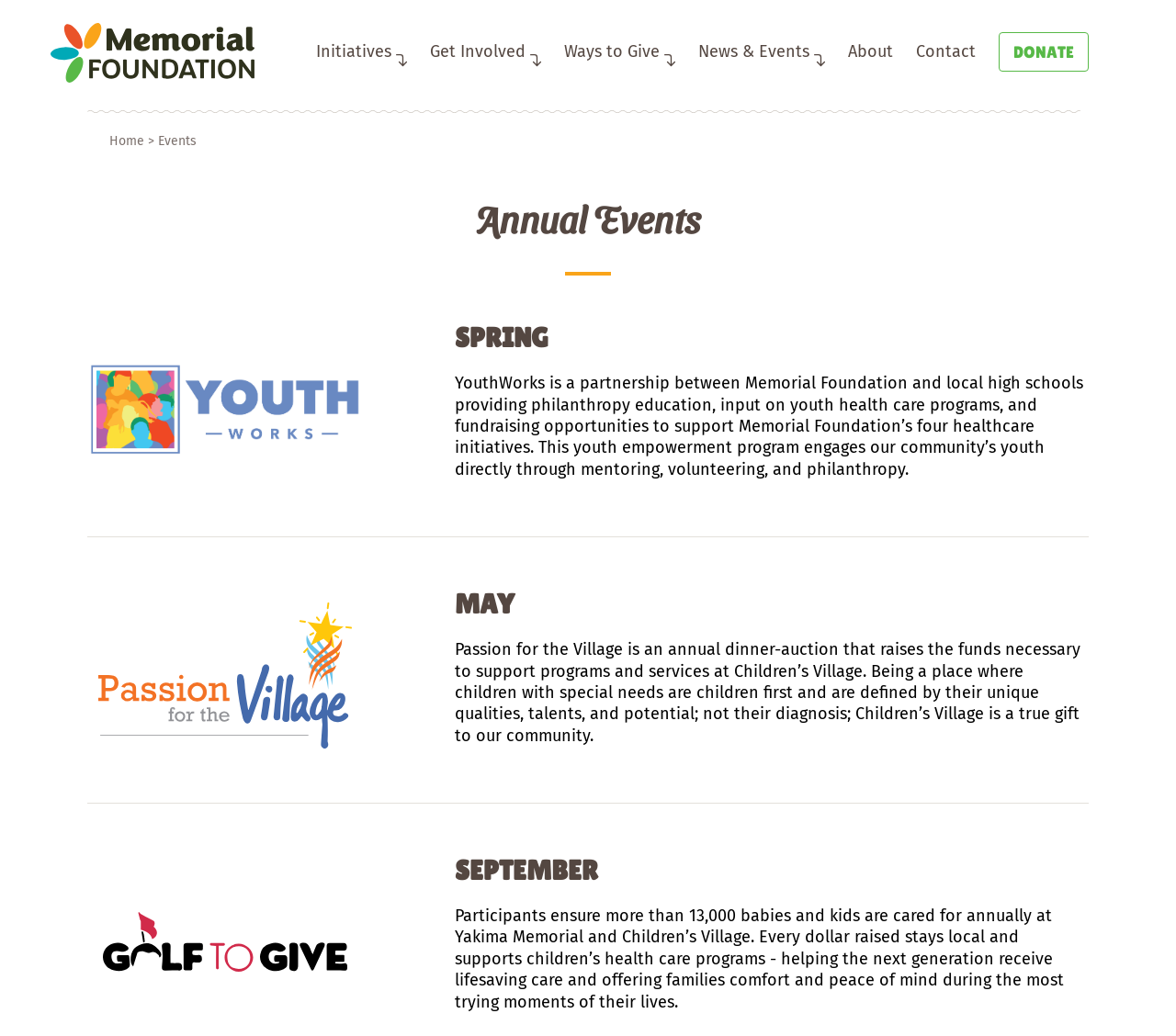What is the purpose of the YouthWorks program?
Give a detailed explanation using the information visible in the image.

According to the static text element, YouthWorks is a partnership between Memorial Foundation and local high schools that provides philanthropy education, input on youth health care programs, and fundraising opportunities to support Memorial Foundation’s four healthcare initiatives.